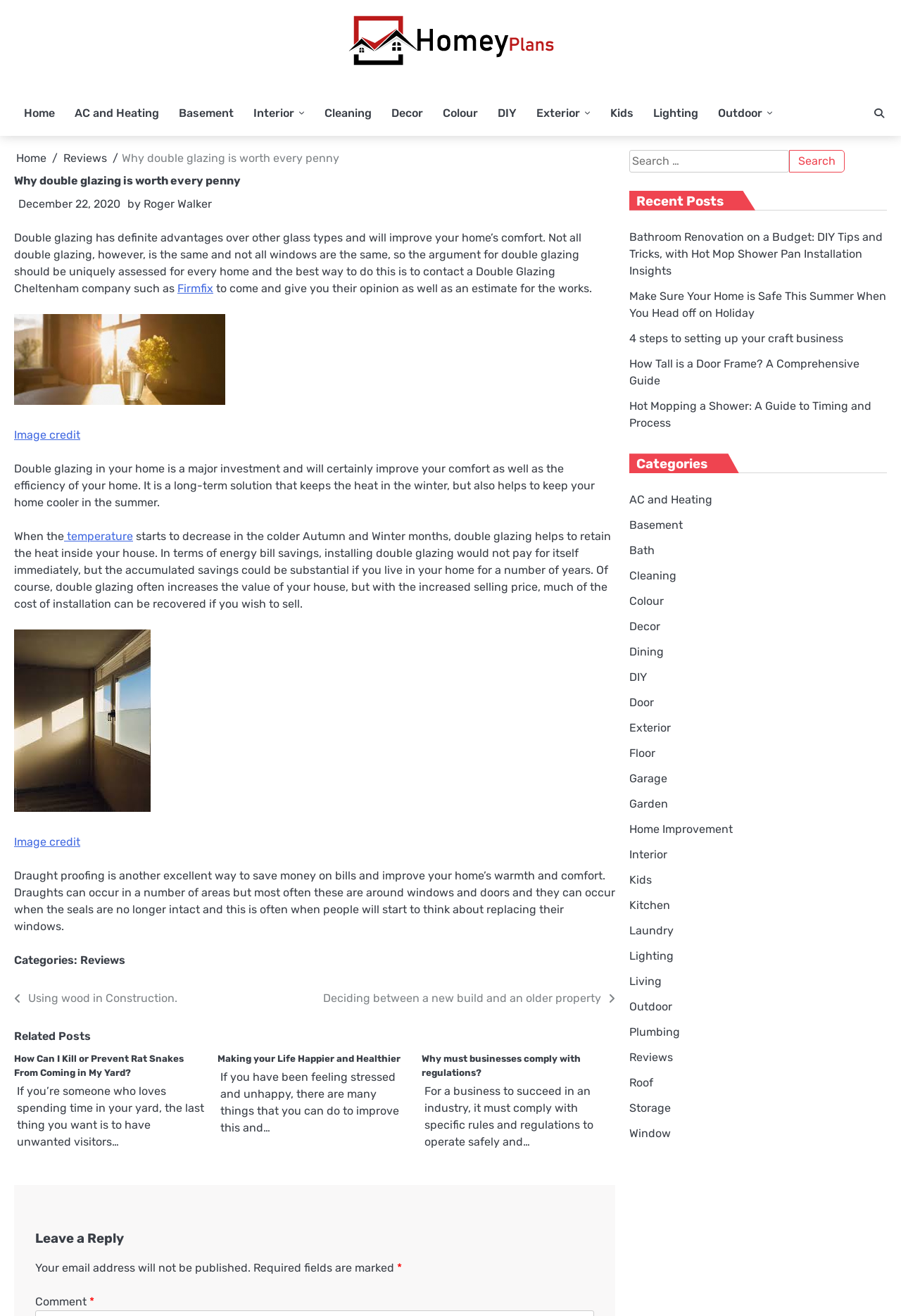Please provide a short answer using a single word or phrase for the question:
What is mentioned as another way to save money on bills and improve home warmth and comfort?

Draught proofing